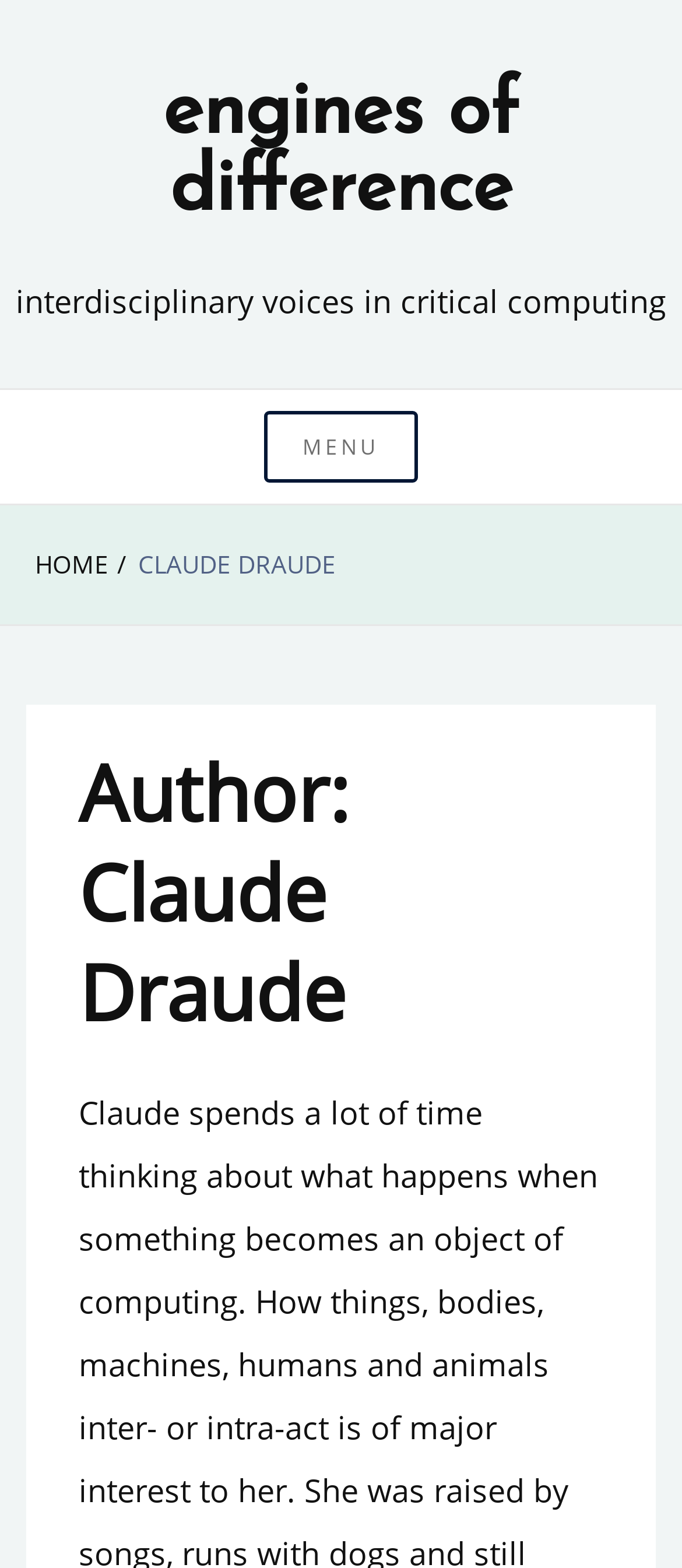Provide the bounding box coordinates of the HTML element this sentence describes: "Claude Draude". The bounding box coordinates consist of four float numbers between 0 and 1, i.e., [left, top, right, bottom].

[0.203, 0.349, 0.492, 0.372]